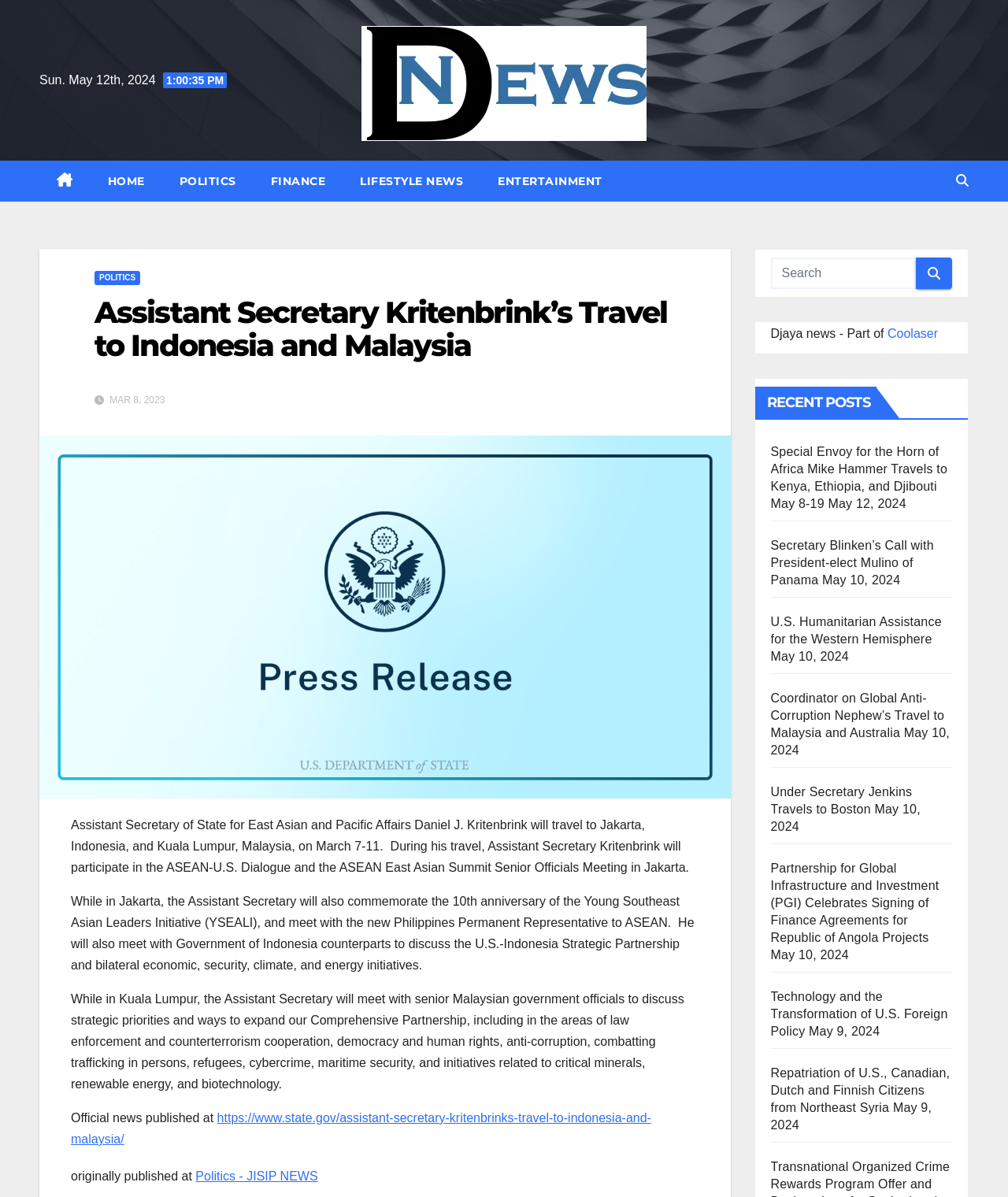Use a single word or phrase to respond to the question:
What is the category of the news?

Politics